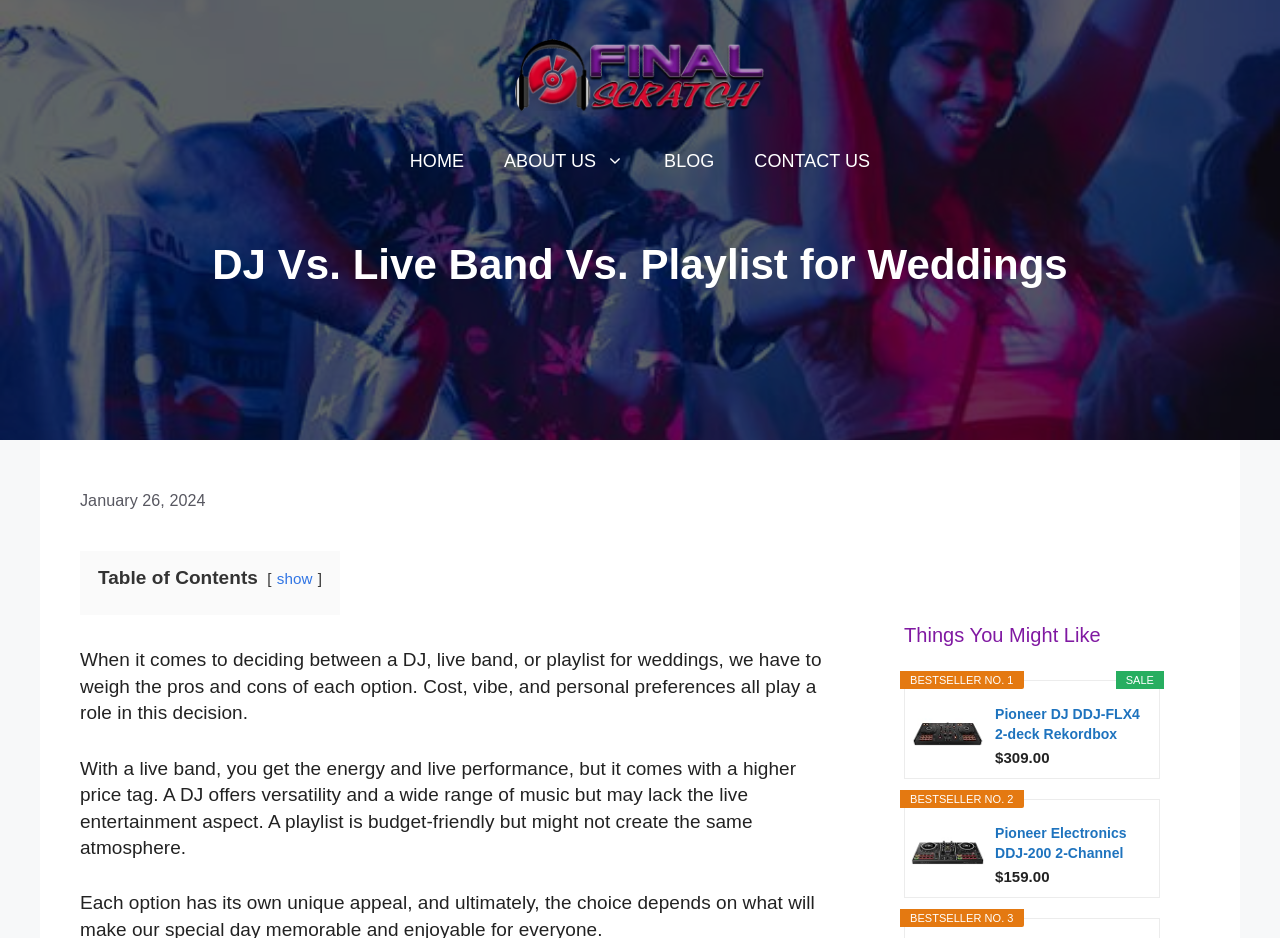Locate the bounding box coordinates of the clickable region necessary to complete the following instruction: "Click on the 'CONTACT US' link". Provide the coordinates in the format of four float numbers between 0 and 1, i.e., [left, top, right, bottom].

[0.574, 0.14, 0.695, 0.204]